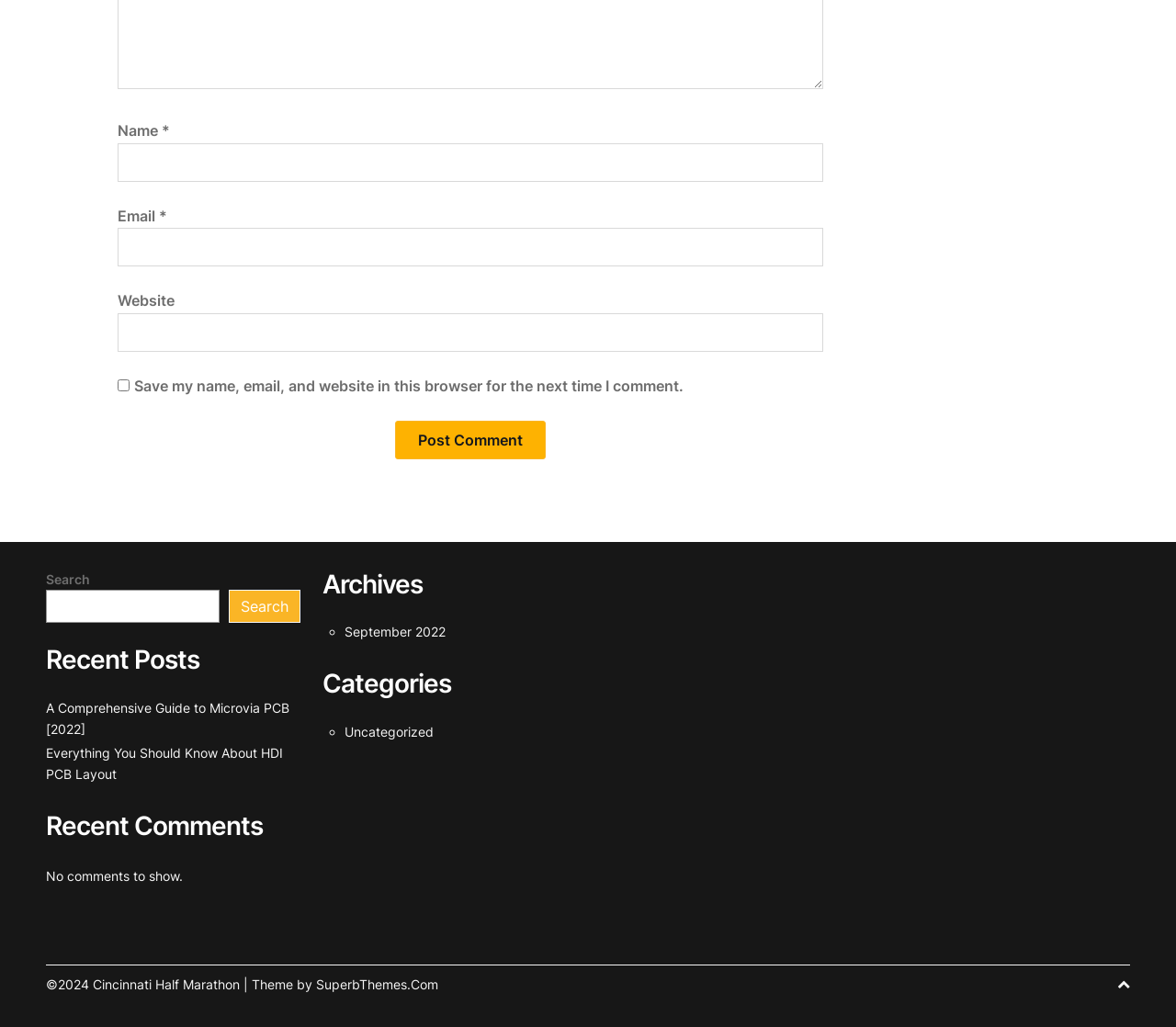Please identify the bounding box coordinates of the clickable area that will fulfill the following instruction: "Post a comment". The coordinates should be in the format of four float numbers between 0 and 1, i.e., [left, top, right, bottom].

[0.336, 0.409, 0.464, 0.447]